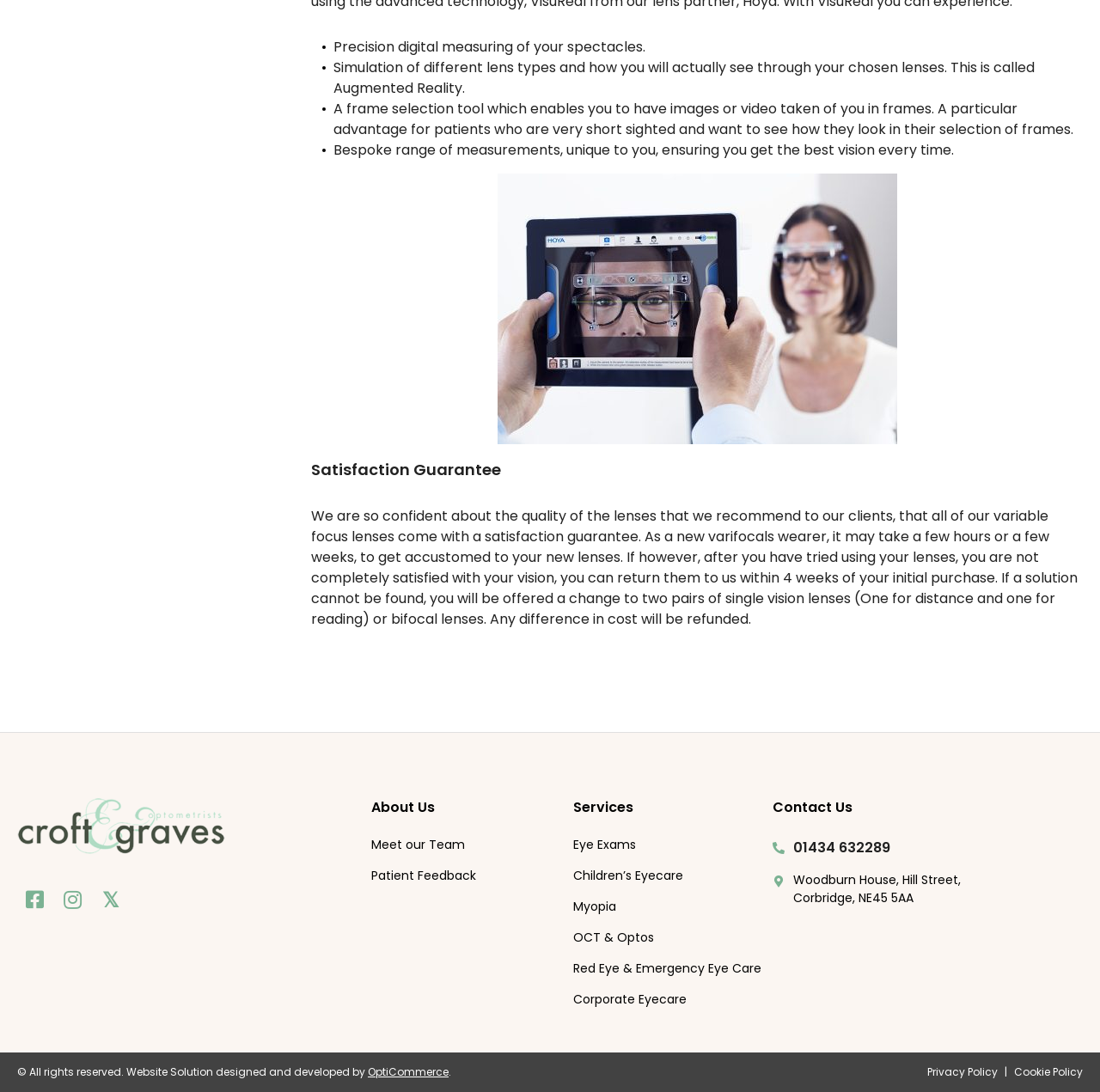Highlight the bounding box coordinates of the region I should click on to meet the following instruction: "Contact us by phone".

[0.702, 0.767, 0.984, 0.786]